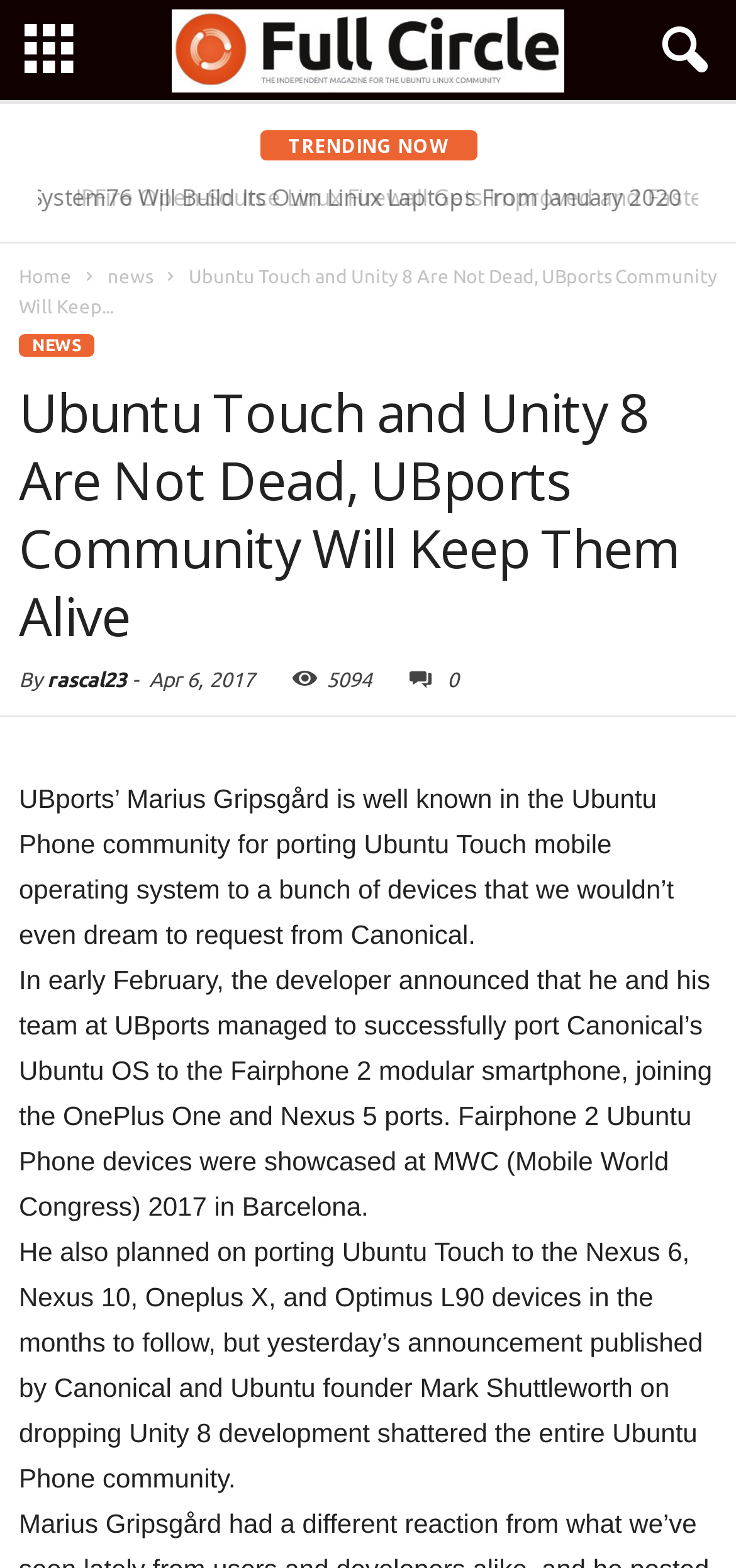What is the name of the magazine?
Based on the visual, give a brief answer using one word or a short phrase.

Full Circle Magazine